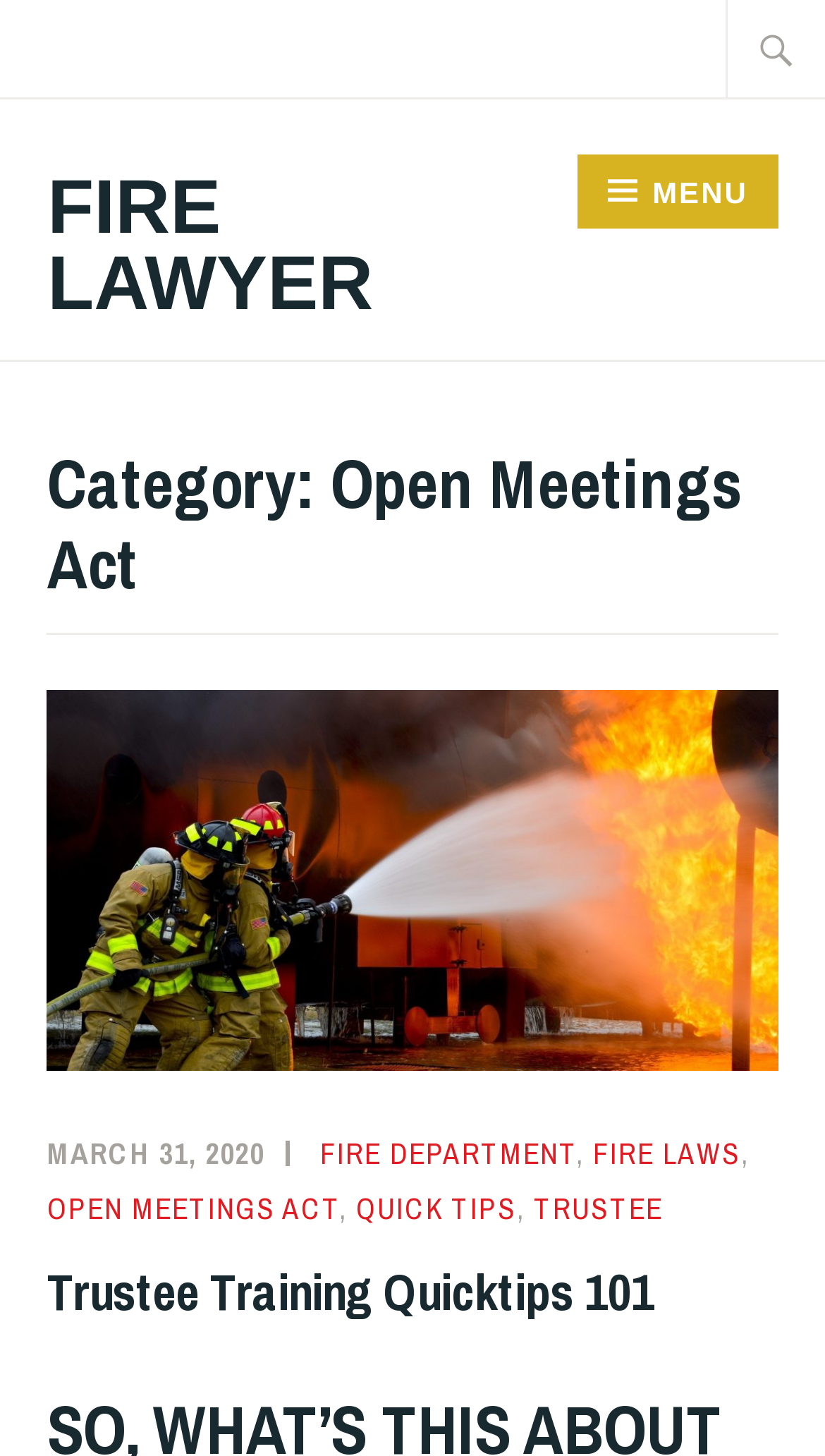How many search boxes are on the page?
Answer the question with a single word or phrase, referring to the image.

1